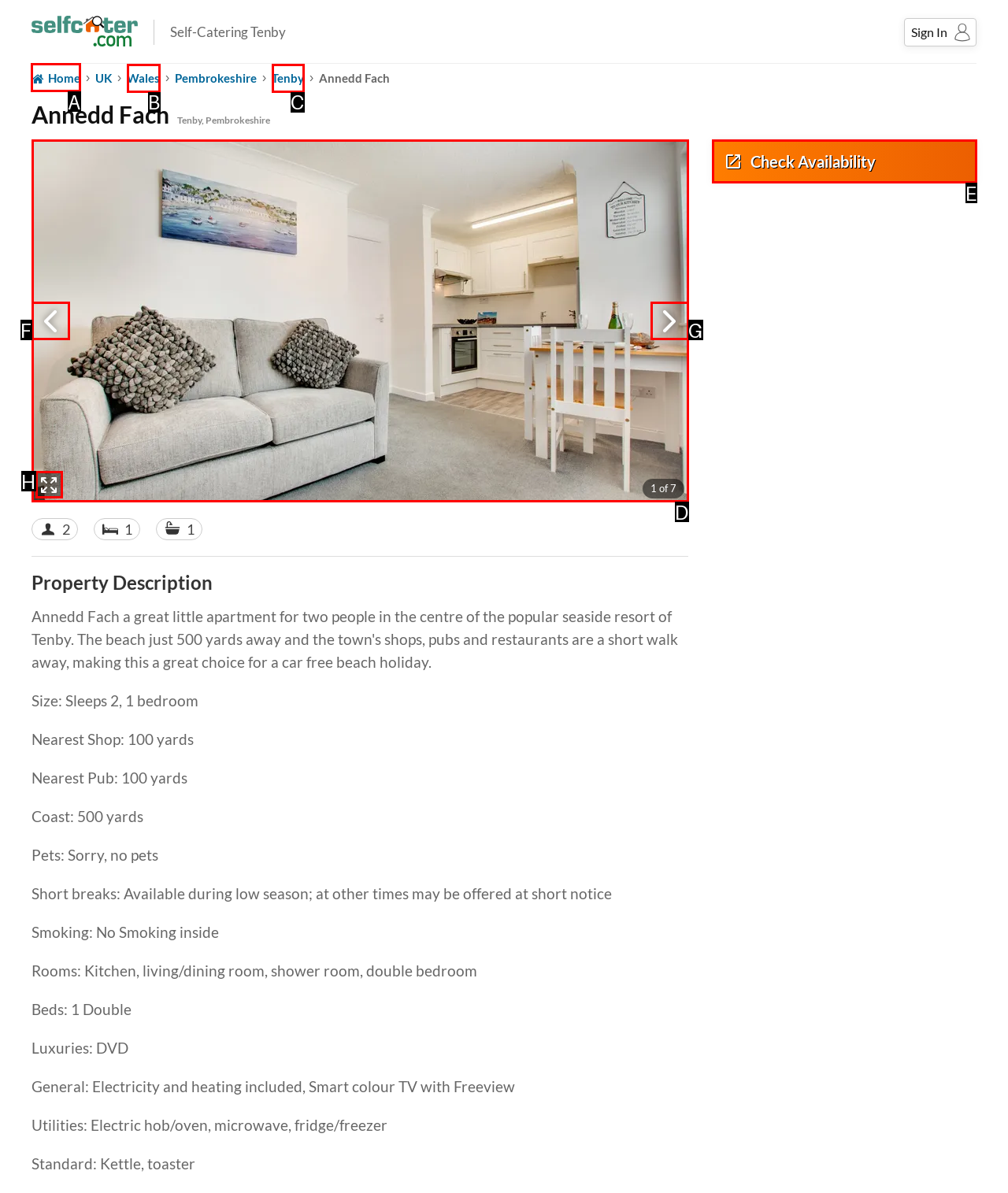Select the letter of the UI element you need to click on to fulfill this task: Go to Home page. Write down the letter only.

A